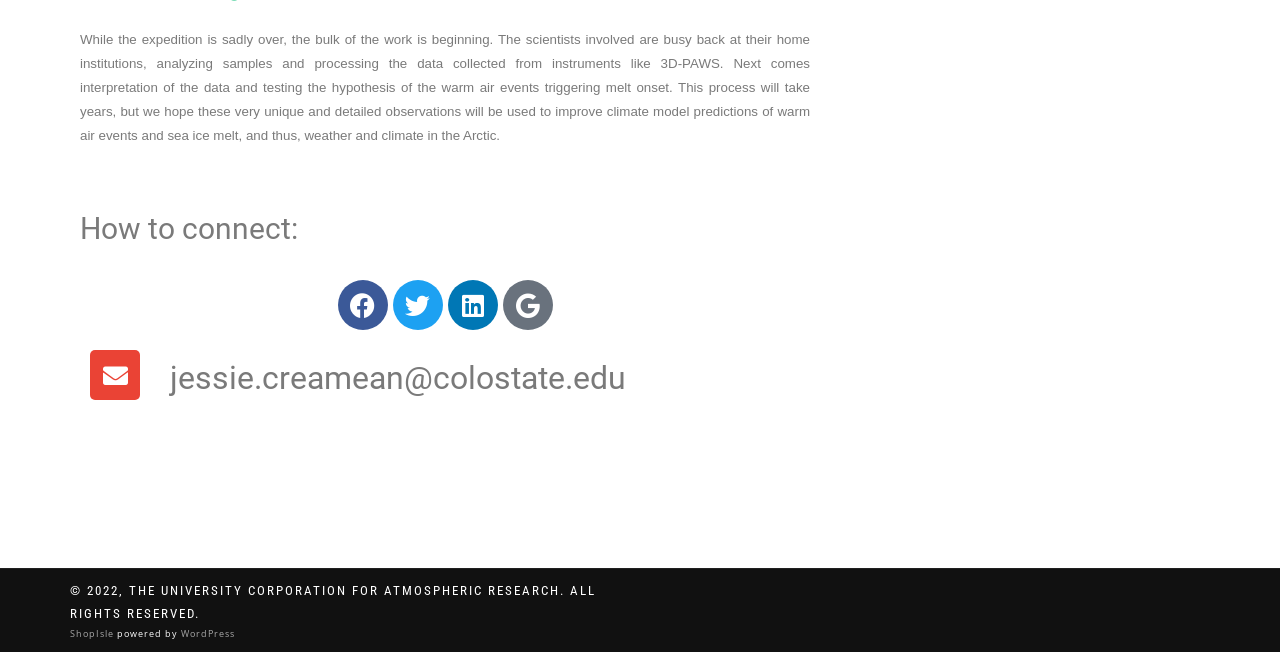Based on the element description "Twitter", predict the bounding box coordinates of the UI element.

[0.307, 0.43, 0.346, 0.507]